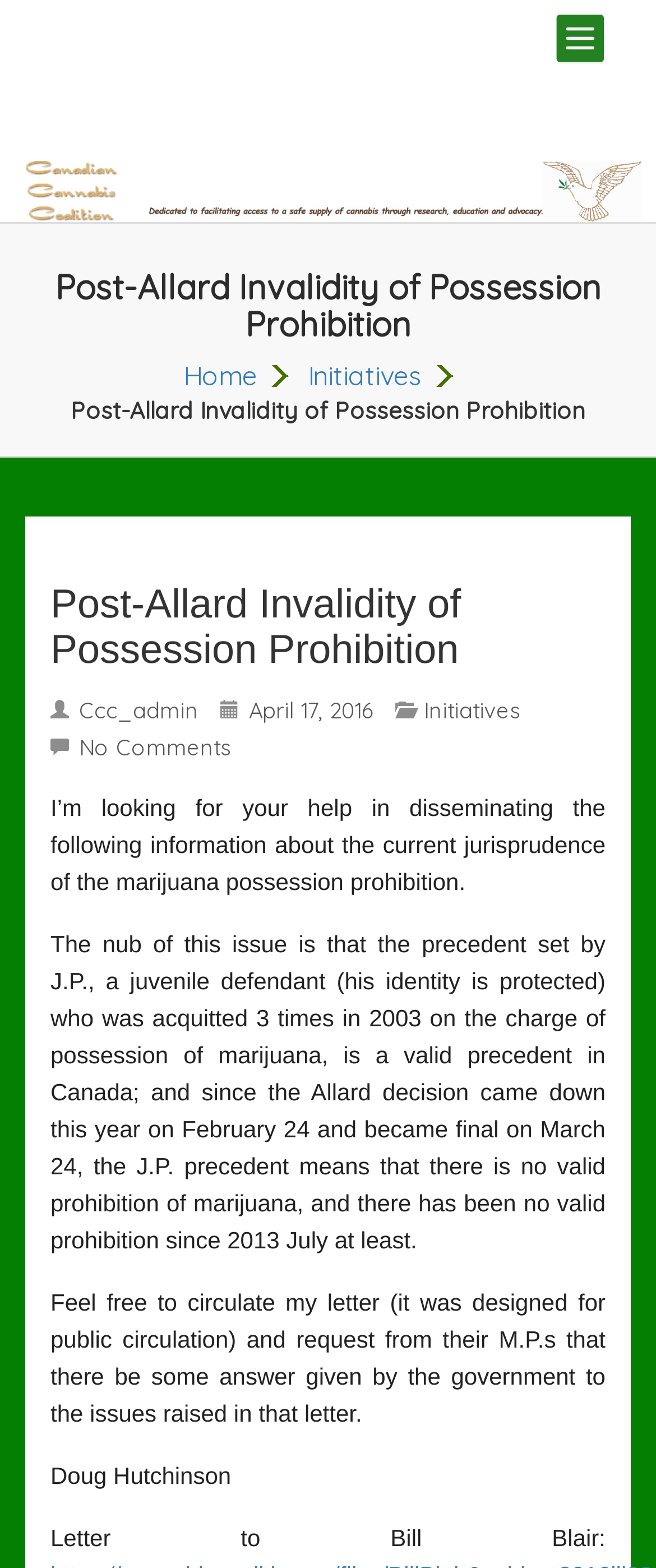Provide a brief response to the question below using a single word or phrase: 
What is the topic of the letter?

Marijuana possession prohibition